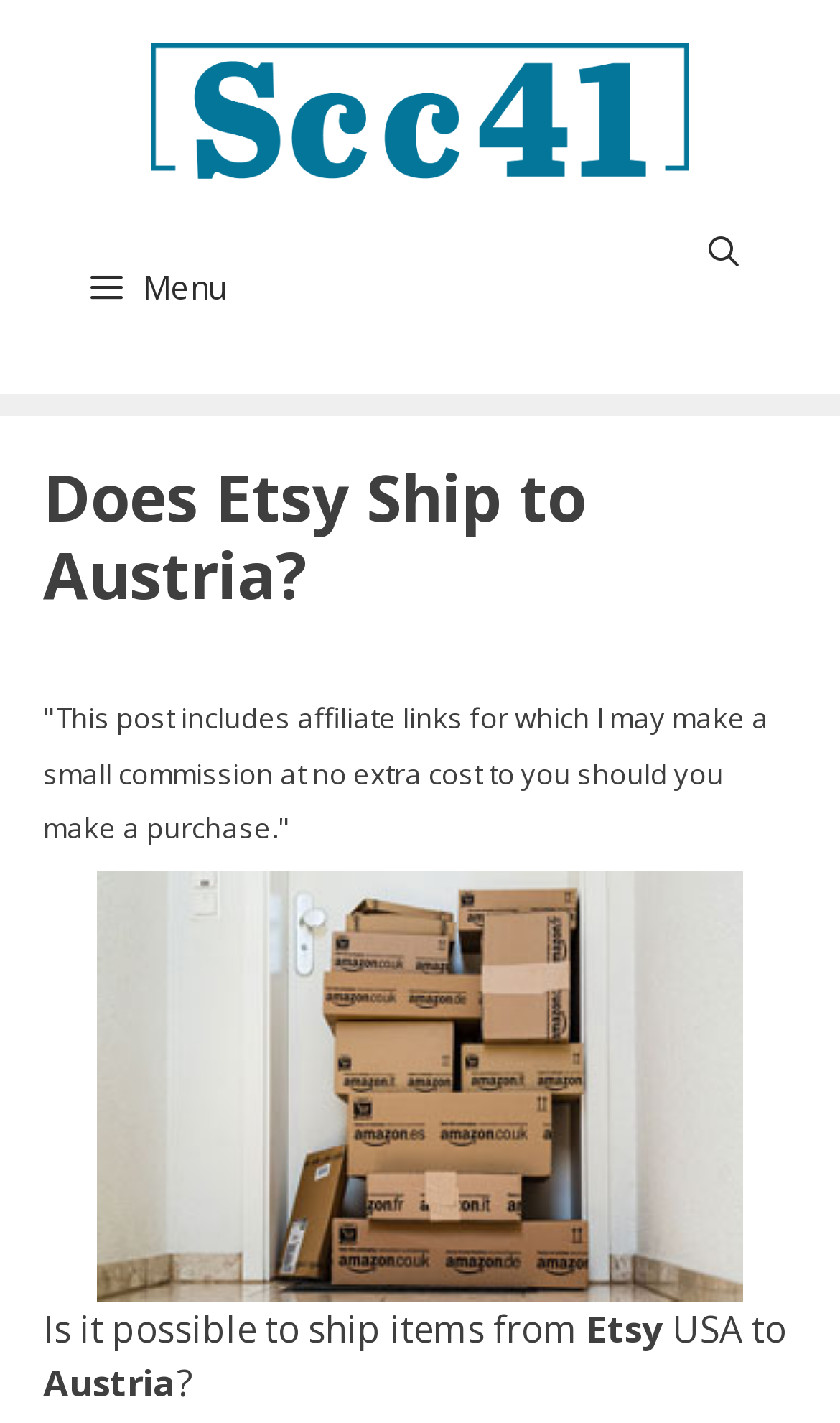Produce a meticulous description of the webpage.

The webpage is about shipping items from Etsy in the USA to Austria. At the top, there is a link with an accompanying image on the left, taking up most of the width. Below this, there is a search bar link on the right side. 

On the left side, there is a menu button with an icon, which when expanded, reveals a header section. The header section contains a heading that reads "Does Etsy Ship to Austria?" and a paragraph of text that mentions affiliate links. 

Below the header section, there is a link with an image on the right, showing boxes delivered outside a house door. The text surrounding this link and image discusses the possibility of shipping items from Etsy in the USA to Austria. The text is divided into several sections, with the words "Etsy", "USA to", and "Austria" standing out as separate elements.